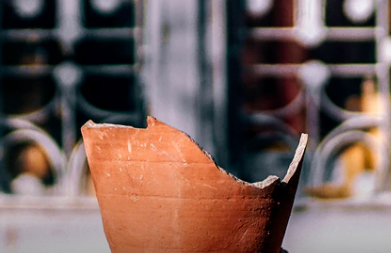Provide your answer to the question using just one word or phrase: What is hinted at in the blurred background?

A window with intricate ironwork